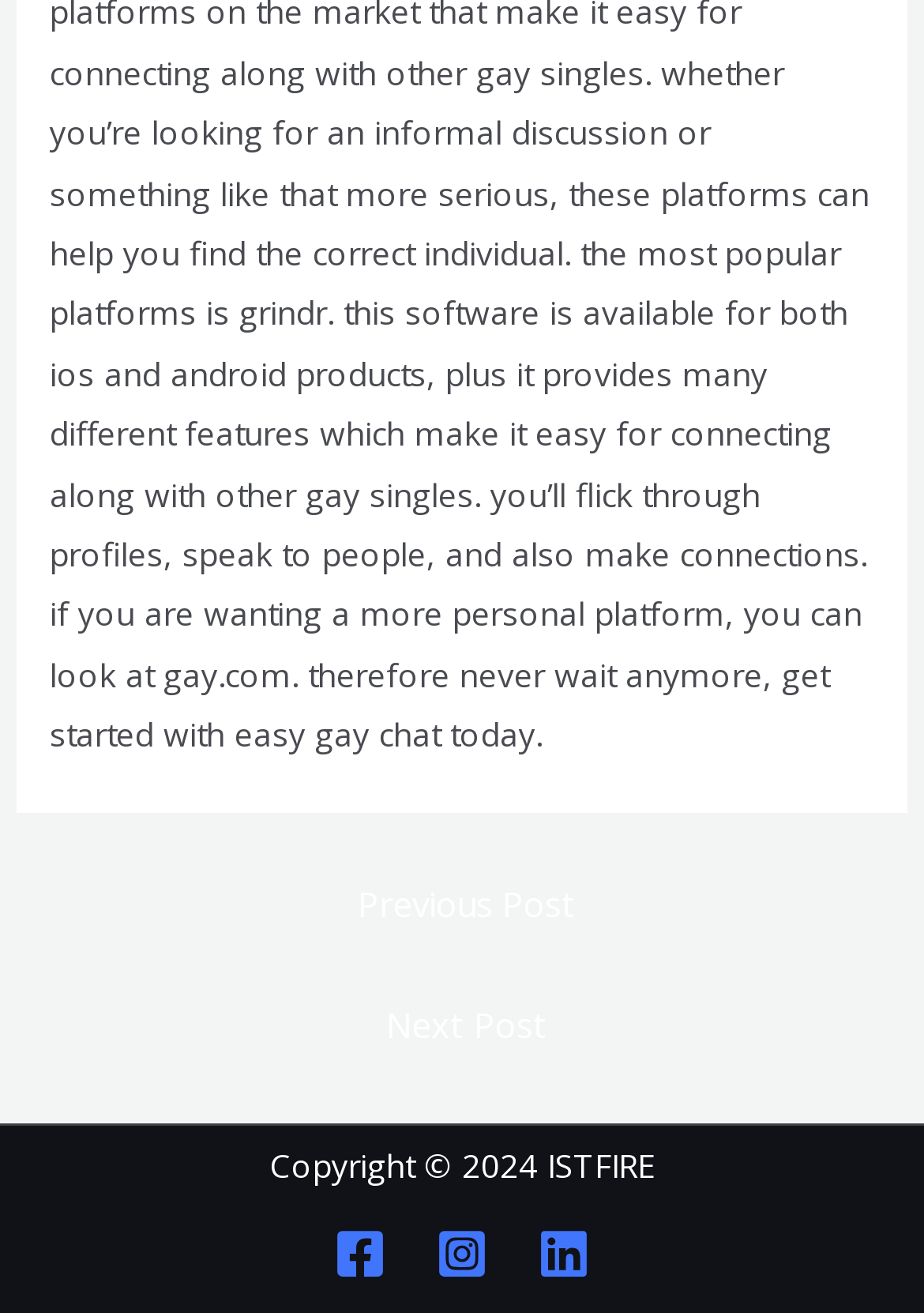Provide a short, one-word or phrase answer to the question below:
What is the copyright year mentioned at the bottom of the page?

2024